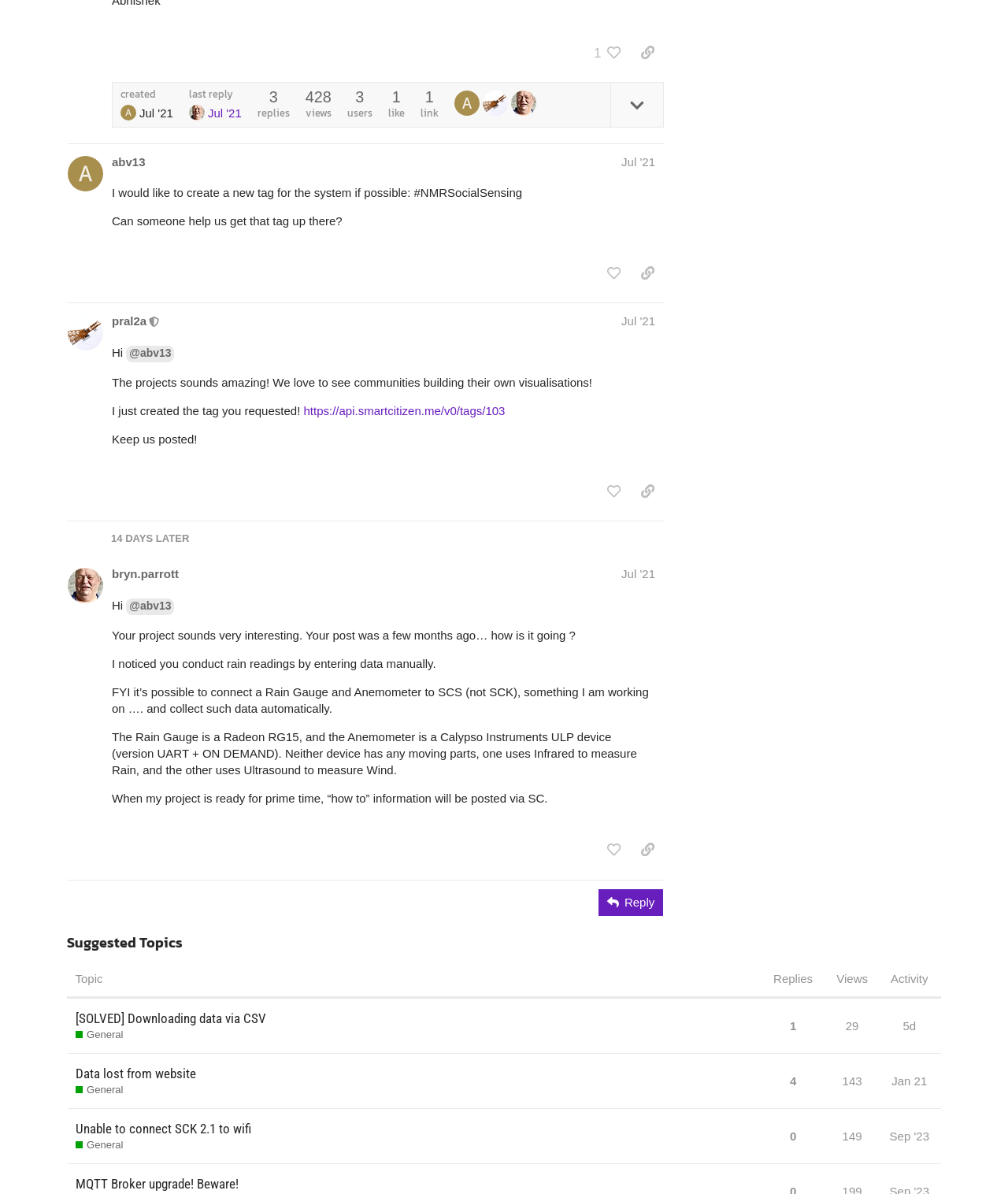Given the element description, predict the bounding box coordinates in the format (top-left x, top-left y, bottom-right x, bottom-right y), using floating point numbers between 0 and 1: 10 views

None